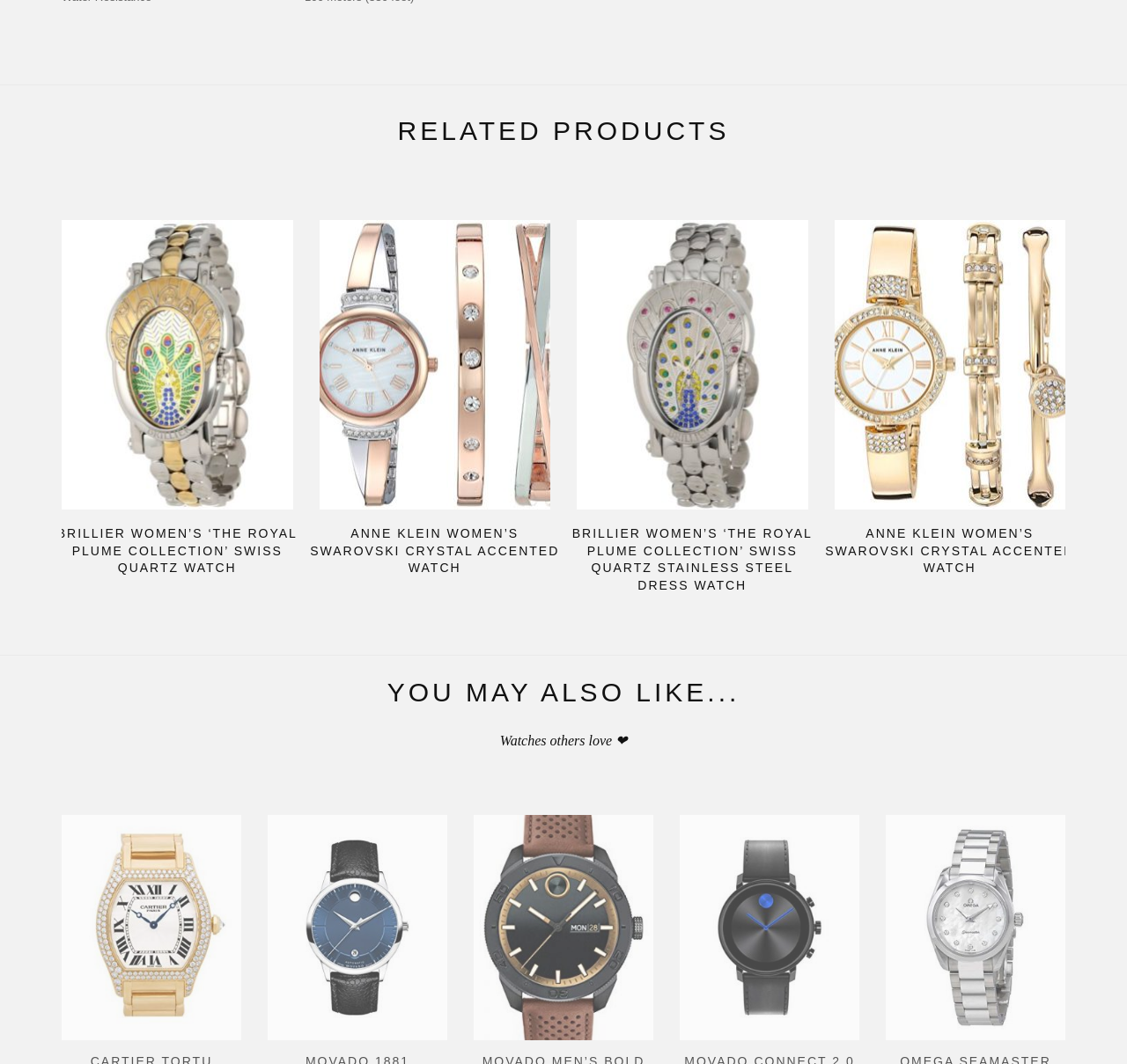How many products are displayed under 'RELATED PRODUCTS'?
Please provide a comprehensive answer based on the contents of the image.

I can see four products listed under the 'RELATED PRODUCTS' heading, each with an image, description, and a 'See at Amazon' link. These products are from Brillier and Anne Klein.